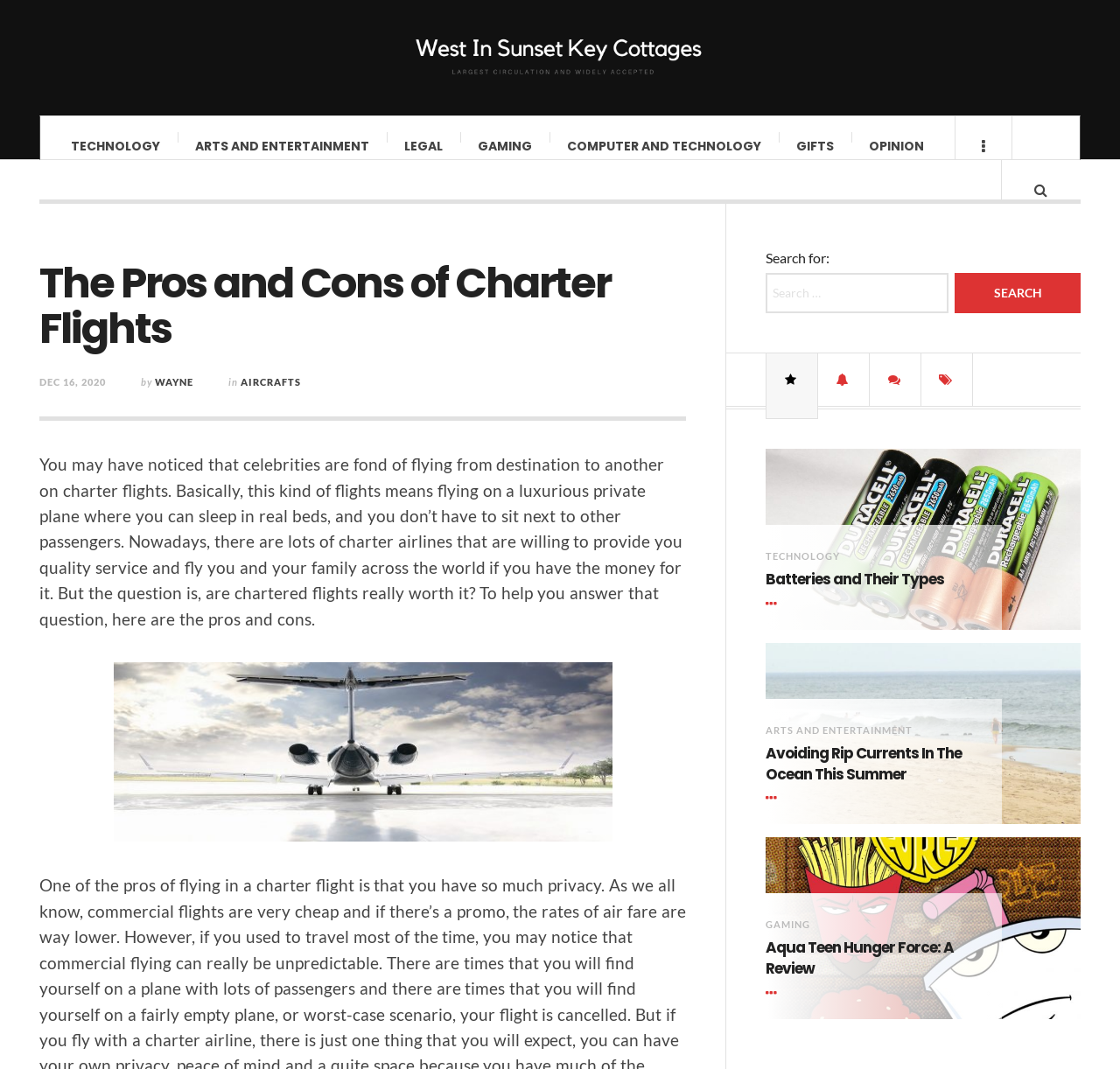What is the purpose of the search box on the webpage?
Based on the image, answer the question in a detailed manner.

The purpose of the search box on the webpage can be determined by looking at its location and the text next to it, which says 'Search for:'. This suggests that the search box is intended for users to search for articles on the webpage.